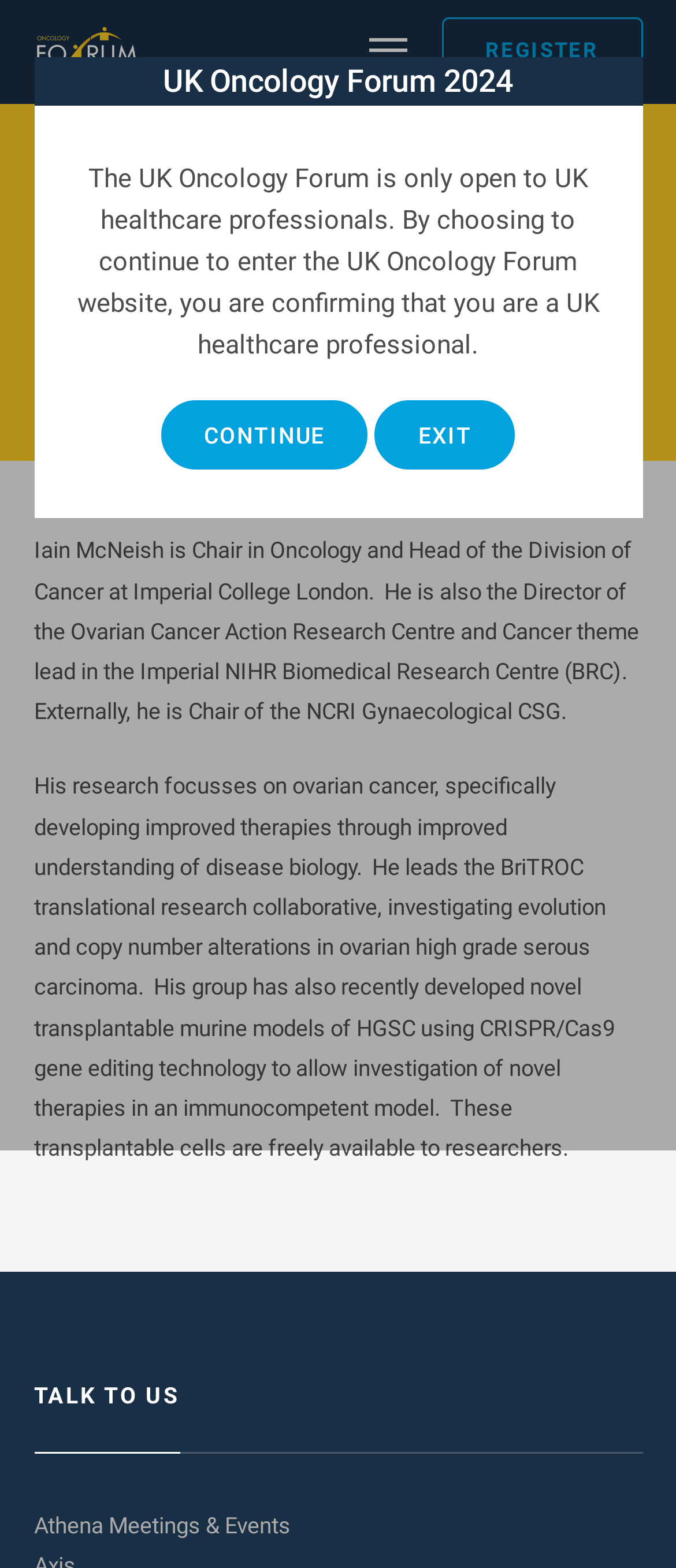Identify and provide the bounding box for the element described by: "alt="logo"".

[0.05, 0.016, 0.204, 0.05]